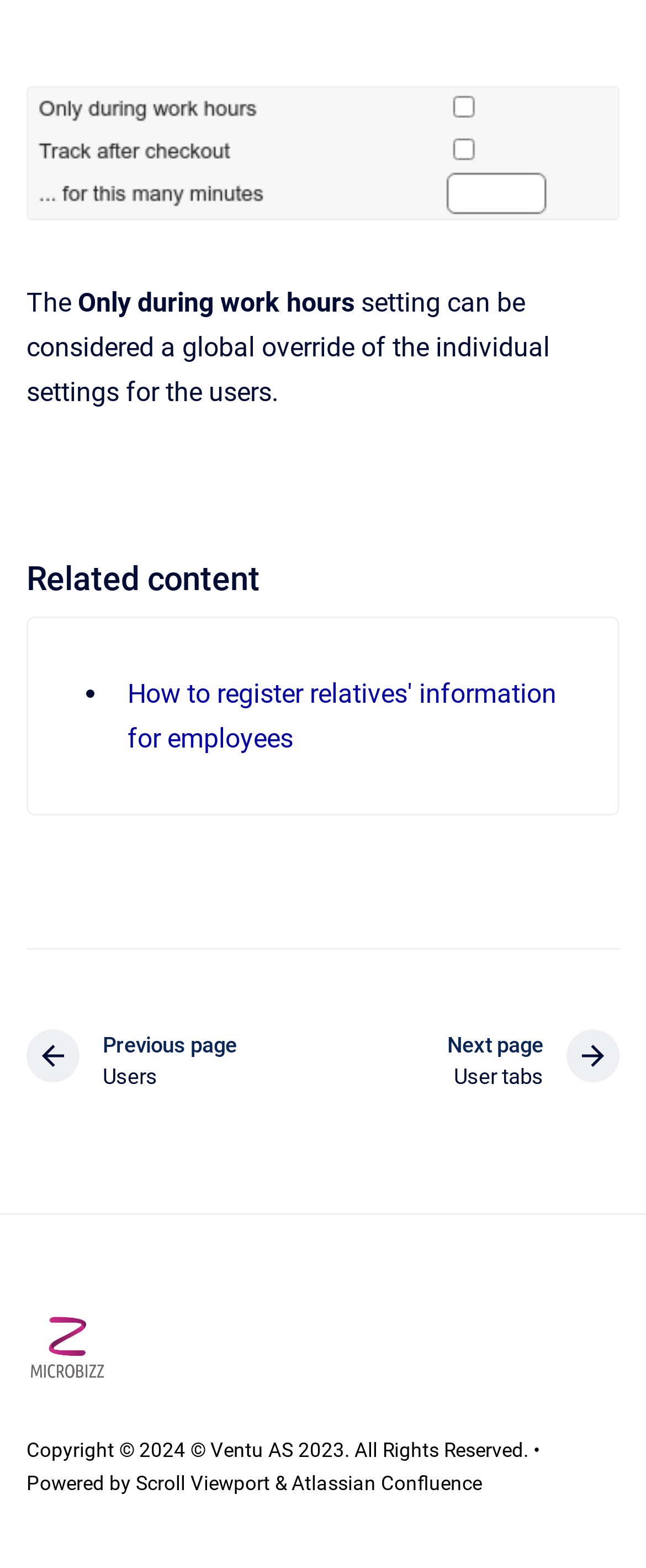What is the purpose of the 'Only during work hours' setting?
Based on the image, please offer an in-depth response to the question.

The 'Only during work hours' setting can be considered a global override of the individual settings for the users, as mentioned in the text above the 'Related content' heading.